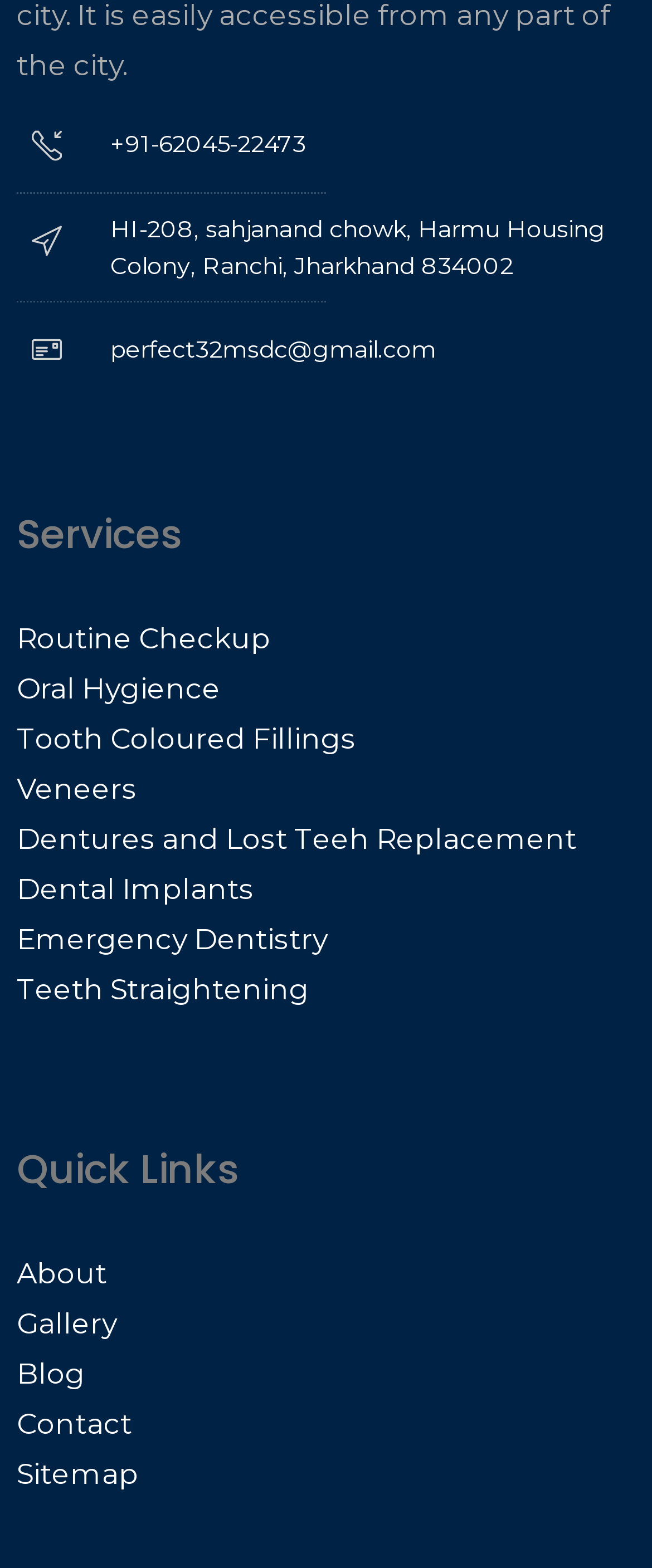How many services are listed on the webpage?
Analyze the screenshot and provide a detailed answer to the question.

The services listed on the webpage can be found under the 'Services' heading. There are 11 links listed, including 'Ro', 'Utine Checkup', 'Oral Hygience', 'Tooth Coloured Fillings', 'Veneers', 'Dentures and Lost Teeh Replacement', 'Dental Implants', 'Emergency Dentistry', 'Teeth Straightening'.